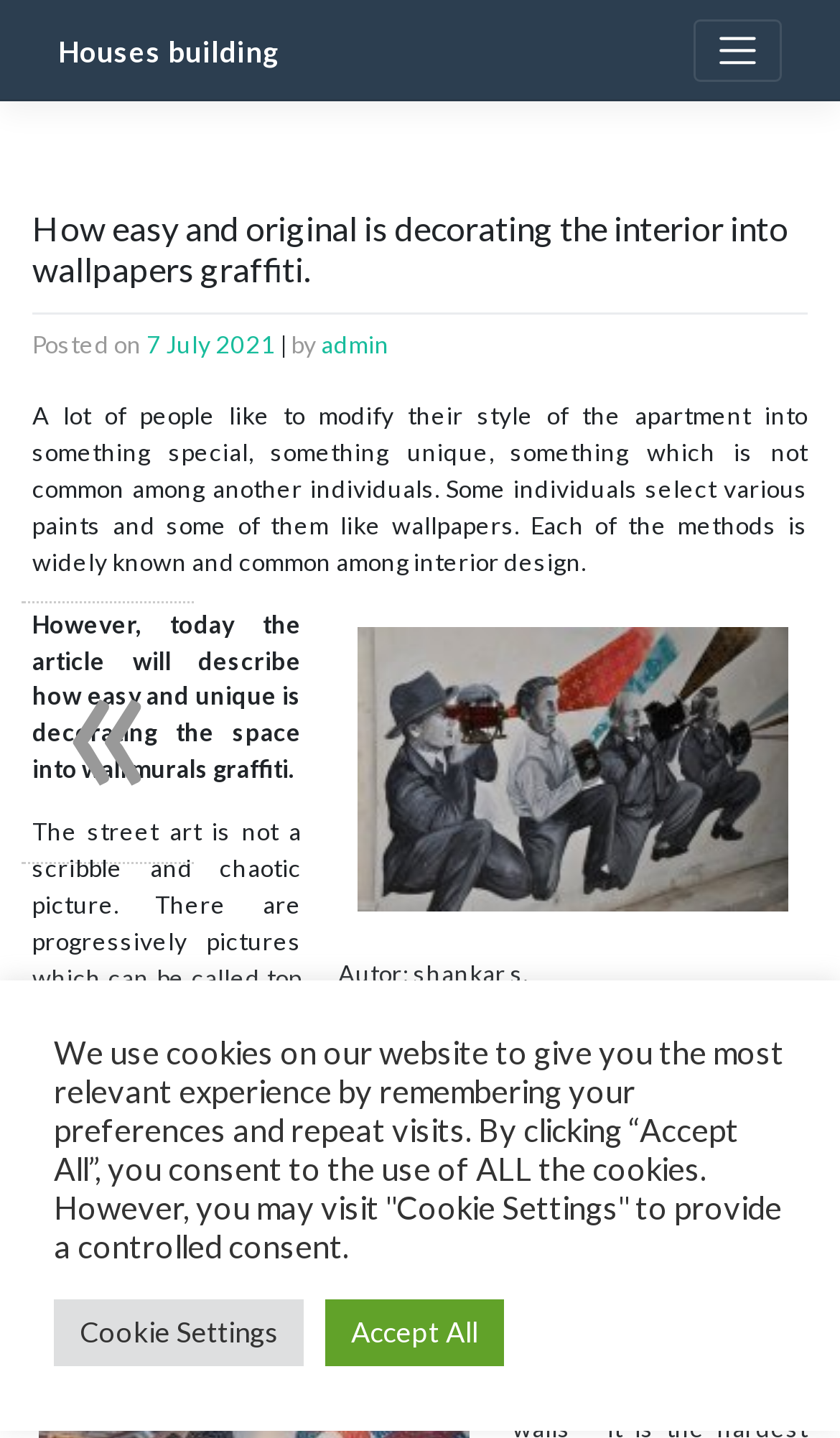What is the date of the article?
Using the visual information from the image, give a one-word or short-phrase answer.

7 July 2021